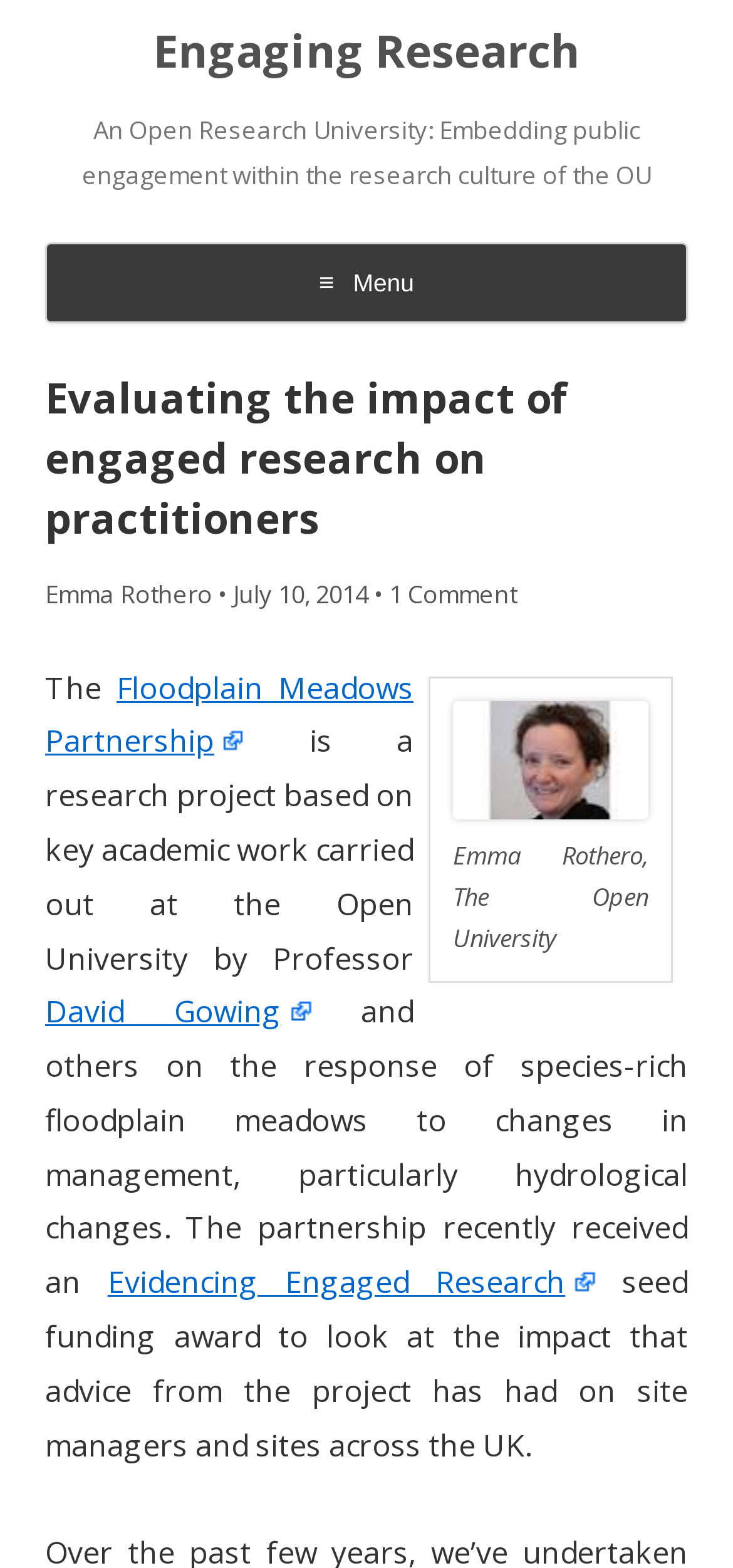Using the information in the image, give a detailed answer to the following question: What award did the partnership recently receive?

The award received by the partnership can be found in the static text 'The partnership recently received an Evidencing Engaged Research seed funding award to look at the impact that advice from the project has had on site managers and sites across the UK'.